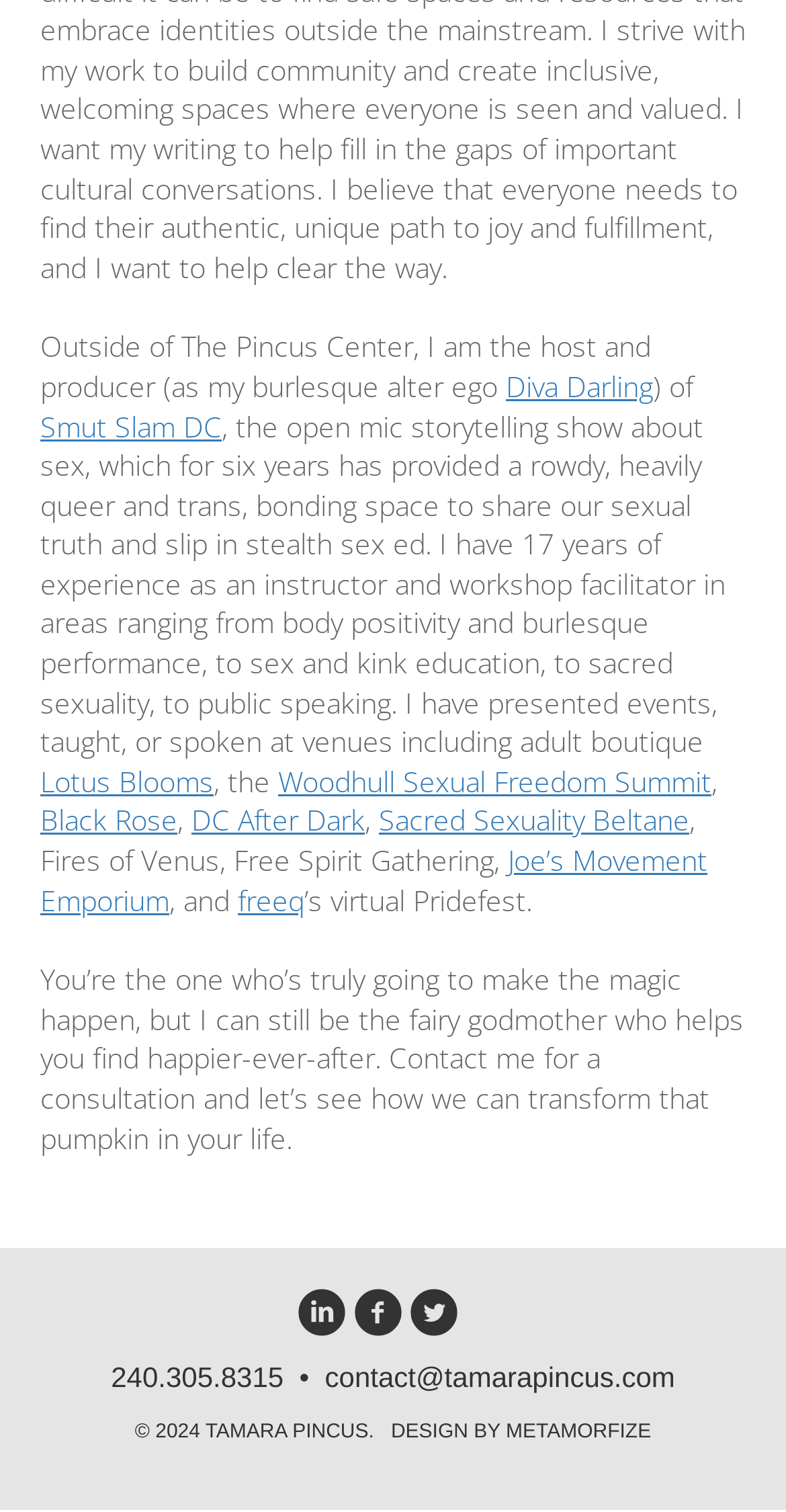Reply to the question below using a single word or brief phrase:
What is the host and producer of Smut Slam DC?

Diva Darling